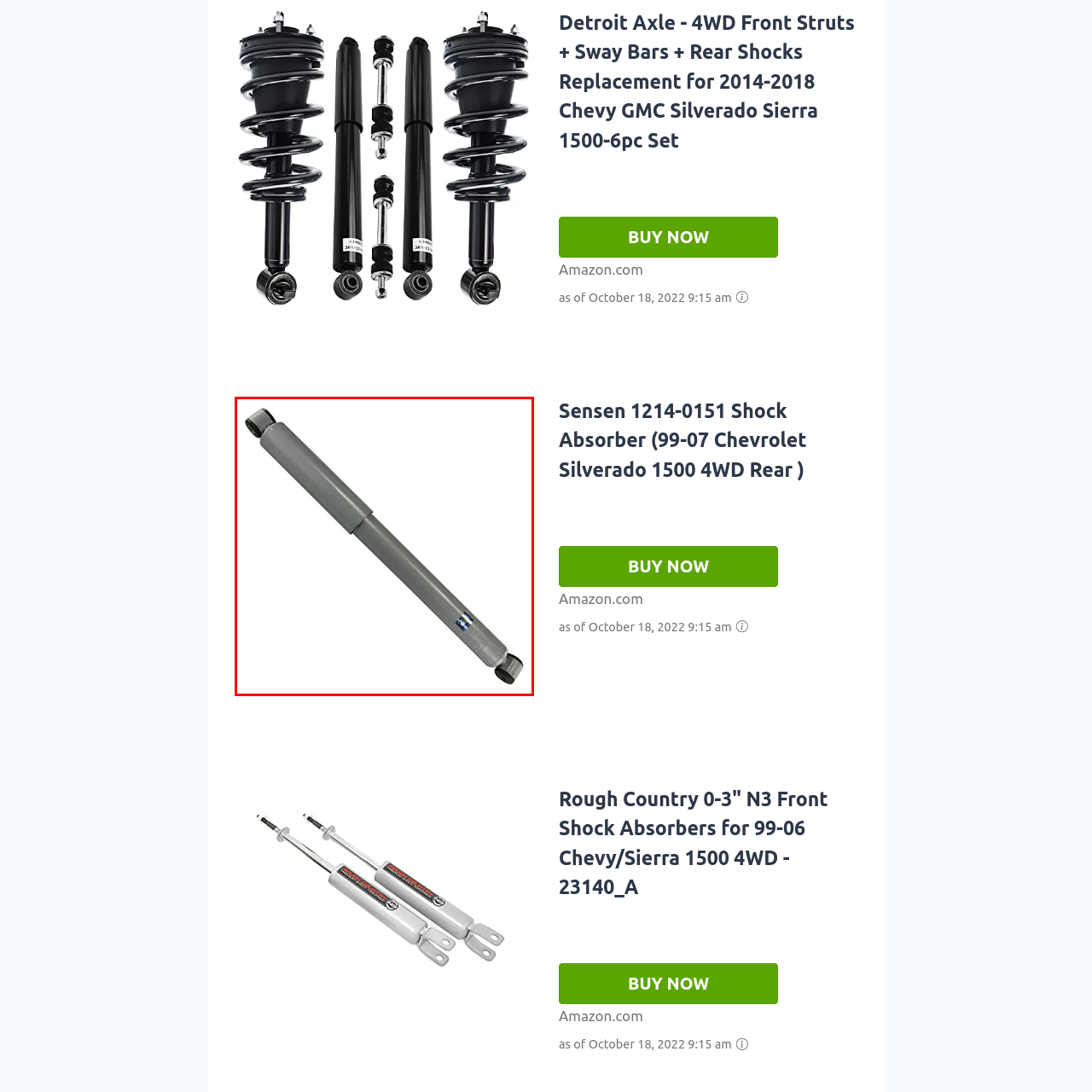Inspect the area enclosed by the red box and reply to the question using only one word or a short phrase: 
What is the current availability of the product as of October 18, 2022?

Available